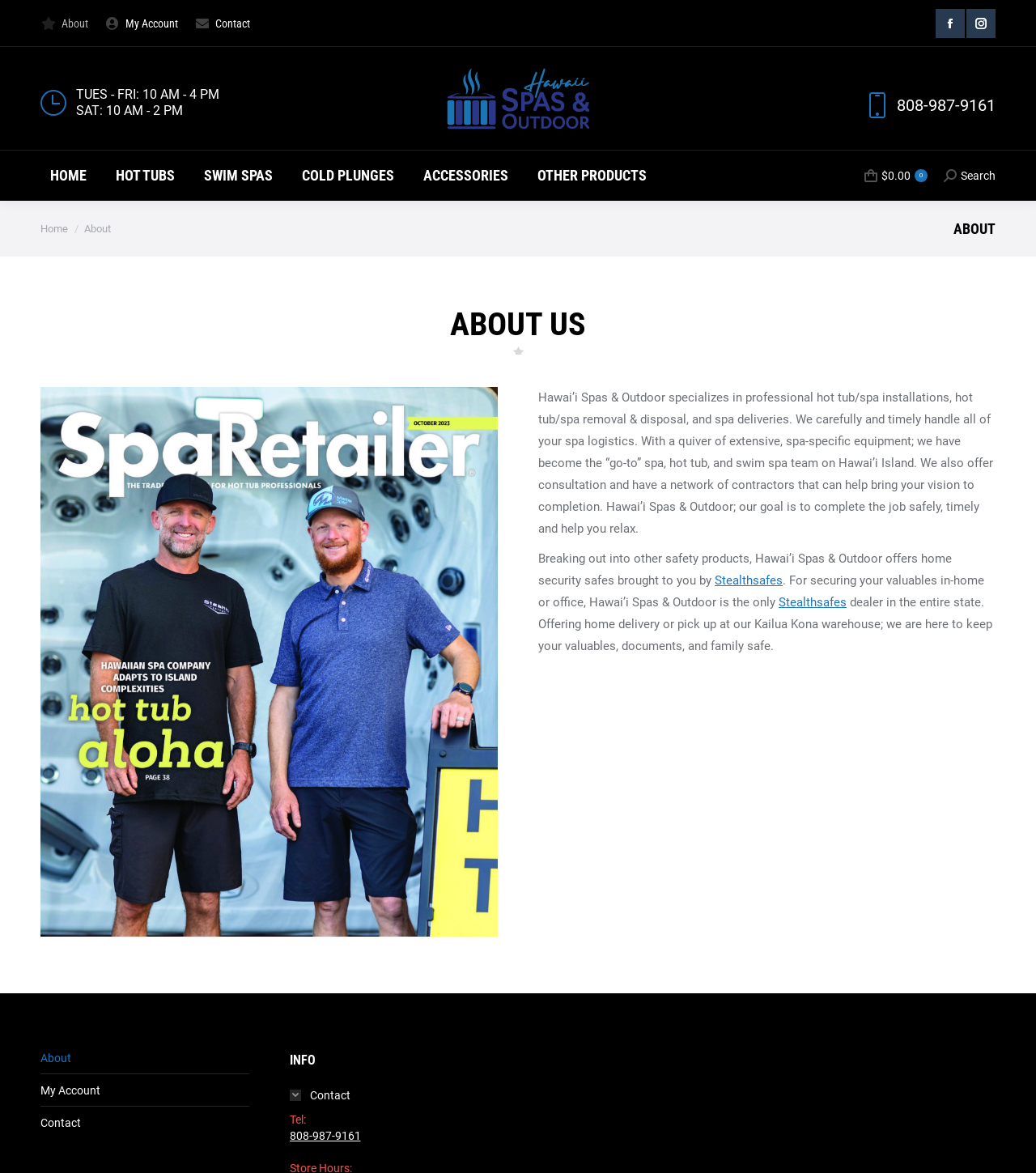With reference to the screenshot, provide a detailed response to the question below:
What is the phone number to contact?

I searched for the contact information on the webpage and found the phone number at the top section and also at the bottom section. The phone number is 808-987-9161, which can be used to contact the business.